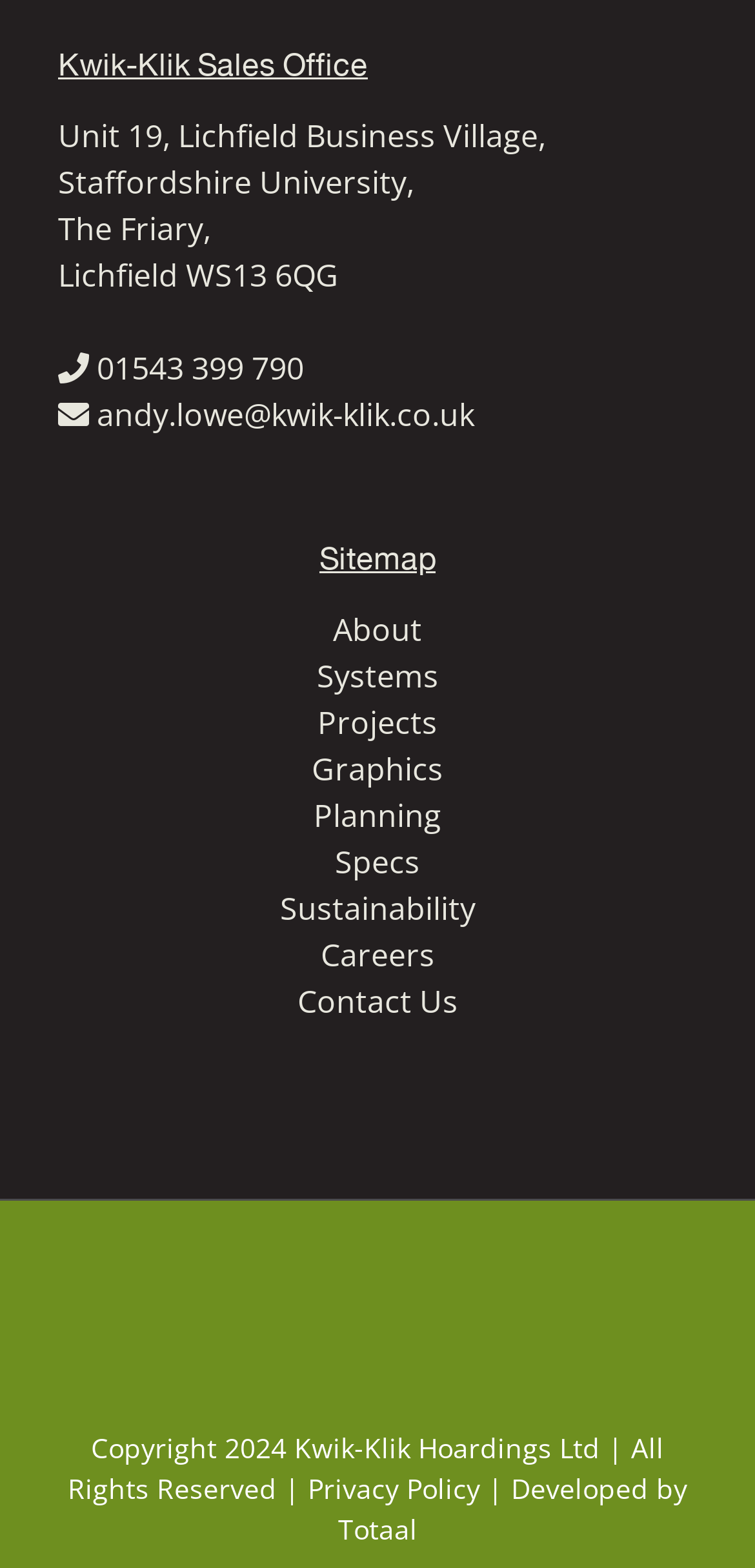Please identify the bounding box coordinates of the clickable element to fulfill the following instruction: "click the 'About' link". The coordinates should be four float numbers between 0 and 1, i.e., [left, top, right, bottom].

[0.441, 0.388, 0.559, 0.415]